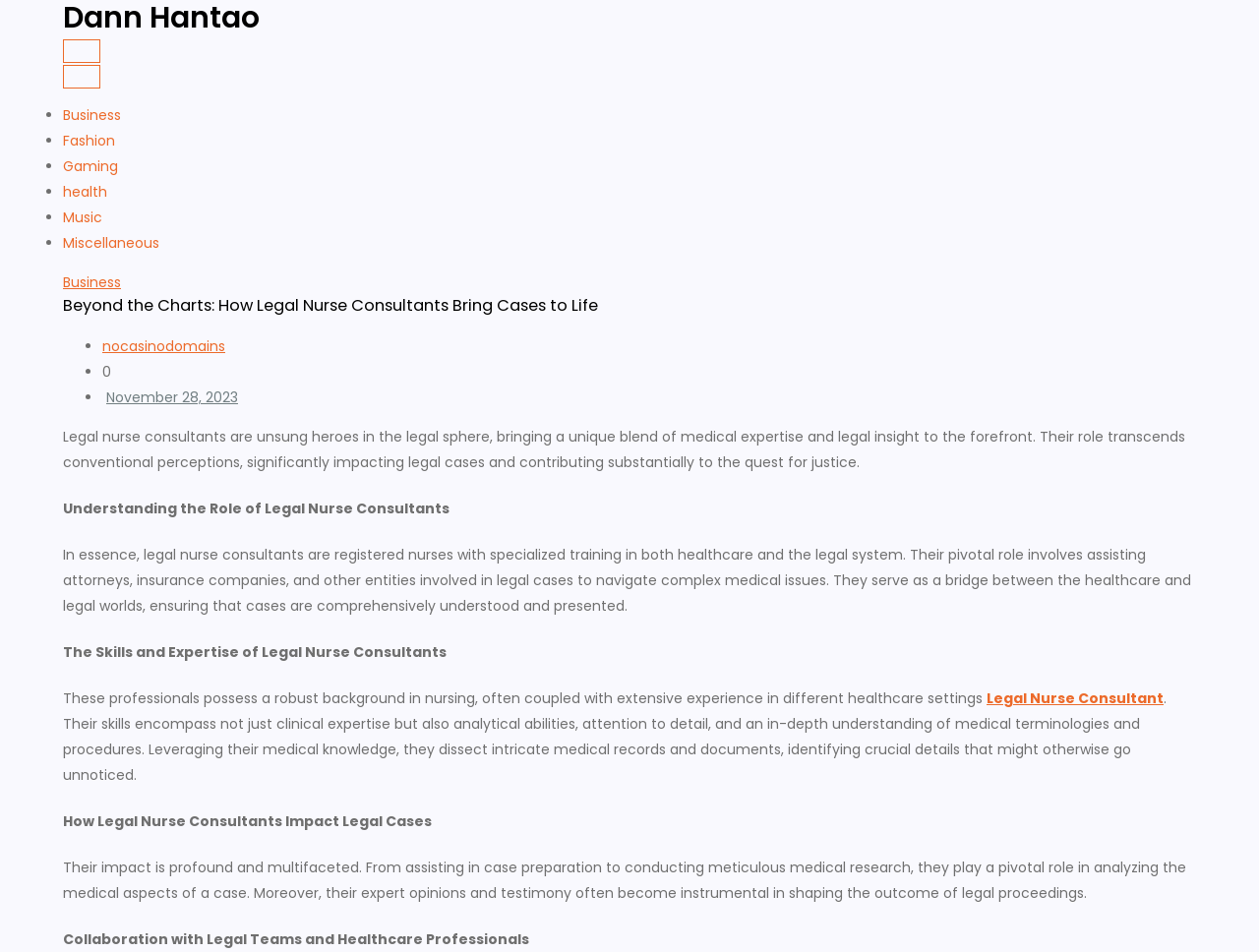Can you provide the bounding box coordinates for the element that should be clicked to implement the instruction: "Click on the 'November 28, 2023' link"?

[0.084, 0.407, 0.189, 0.428]